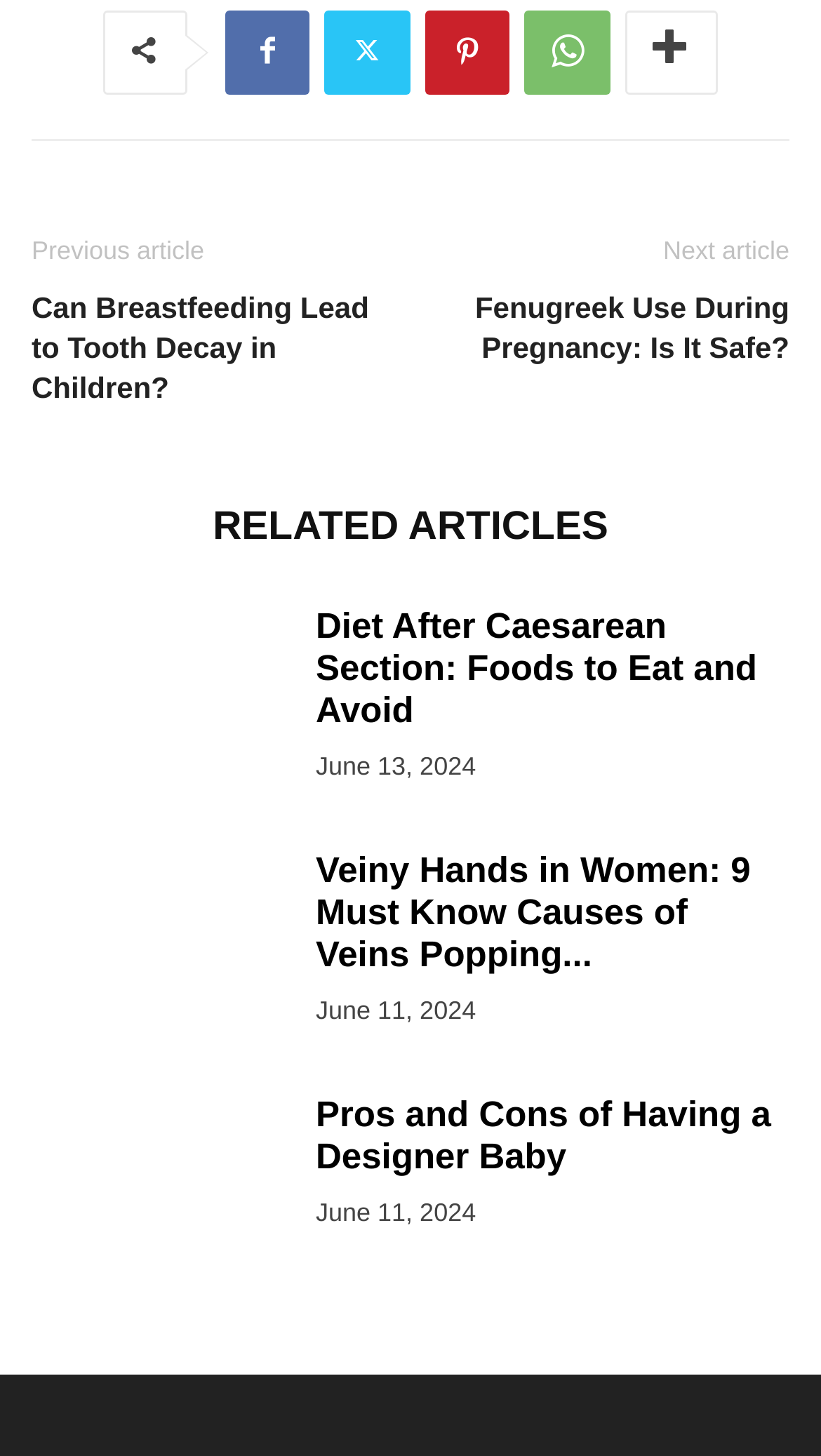Locate the bounding box coordinates of the element's region that should be clicked to carry out the following instruction: "view April 2013". The coordinates need to be four float numbers between 0 and 1, i.e., [left, top, right, bottom].

None